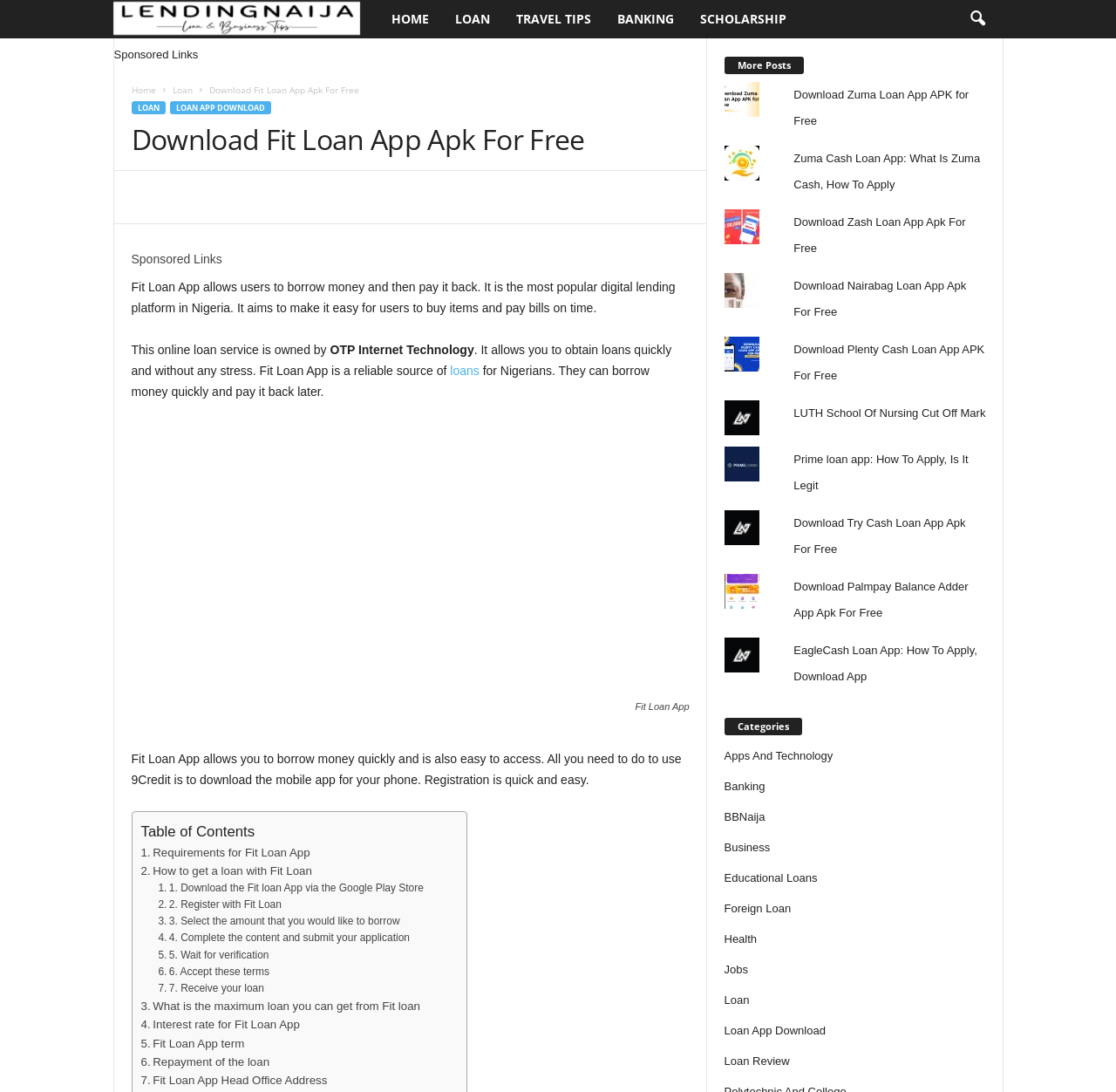Determine the bounding box coordinates of the clickable region to follow the instruction: "Click on 'HOME'".

[0.339, 0.0, 0.396, 0.035]